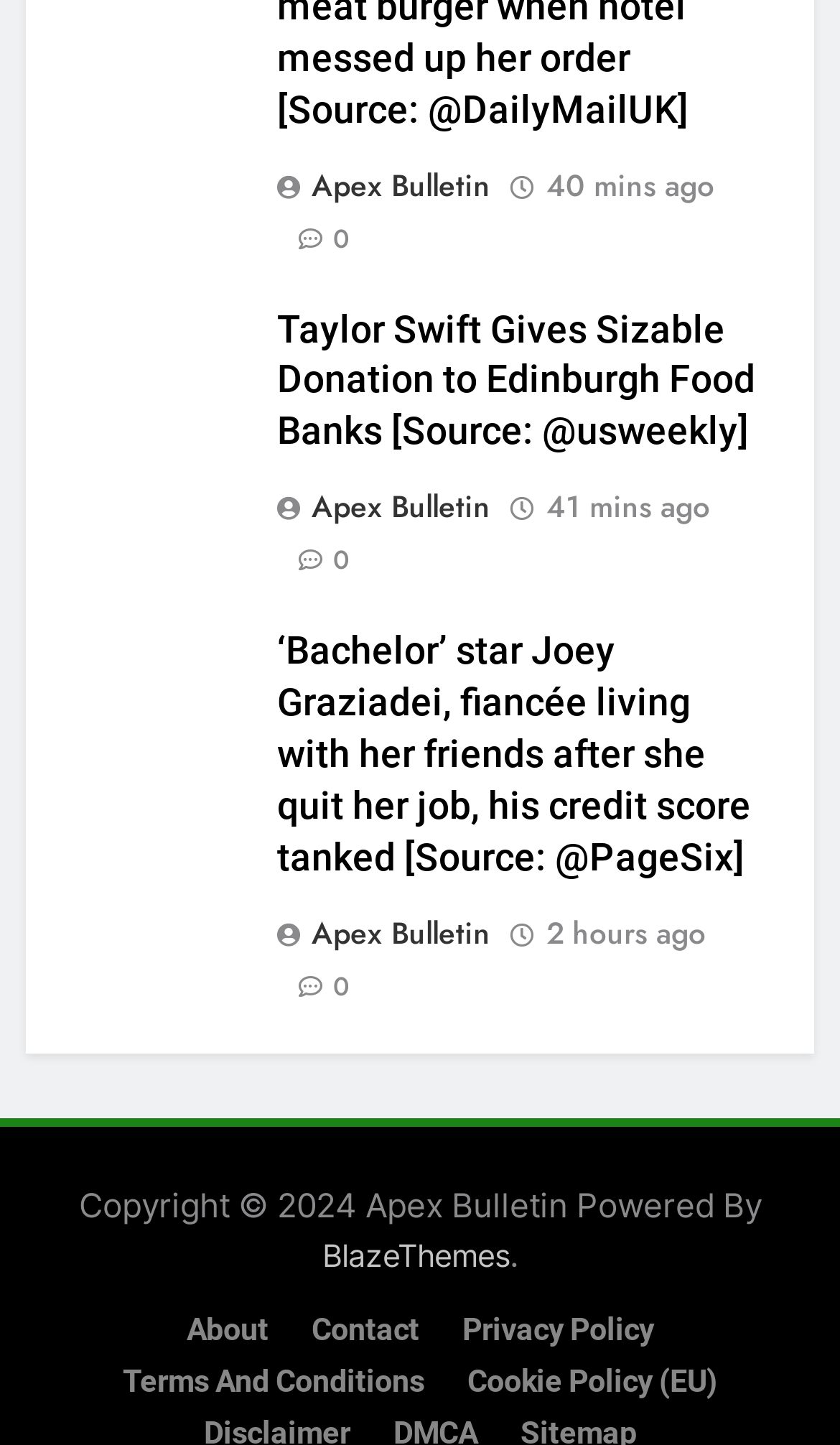Please identify the bounding box coordinates of the area that needs to be clicked to follow this instruction: "View the article about Joey Graziadei".

[0.329, 0.434, 0.918, 0.613]